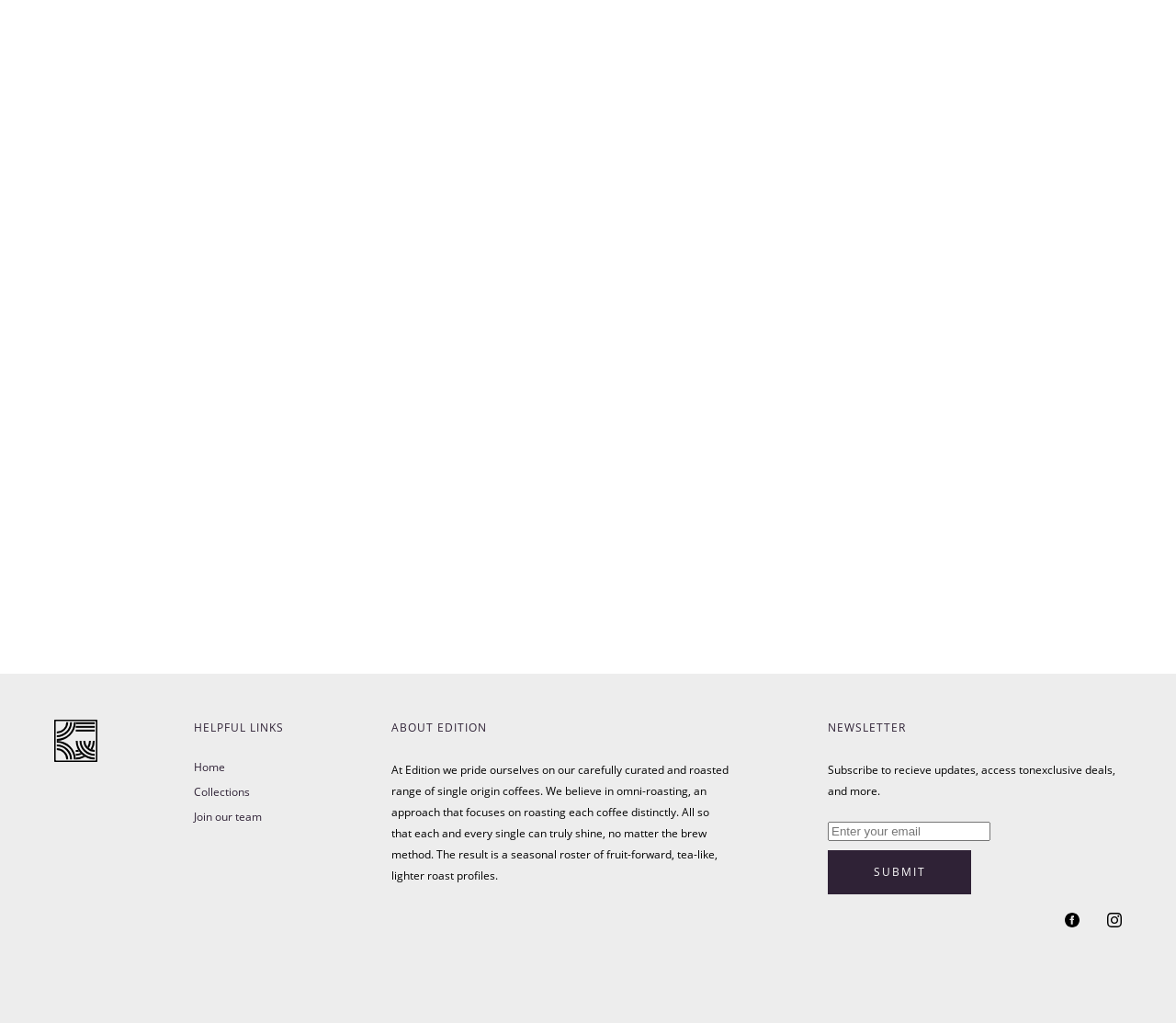Using the description: "name="input_1" placeholder="Enter your email"", determine the UI element's bounding box coordinates. Ensure the coordinates are in the format of four float numbers between 0 and 1, i.e., [left, top, right, bottom].

[0.704, 0.803, 0.842, 0.822]